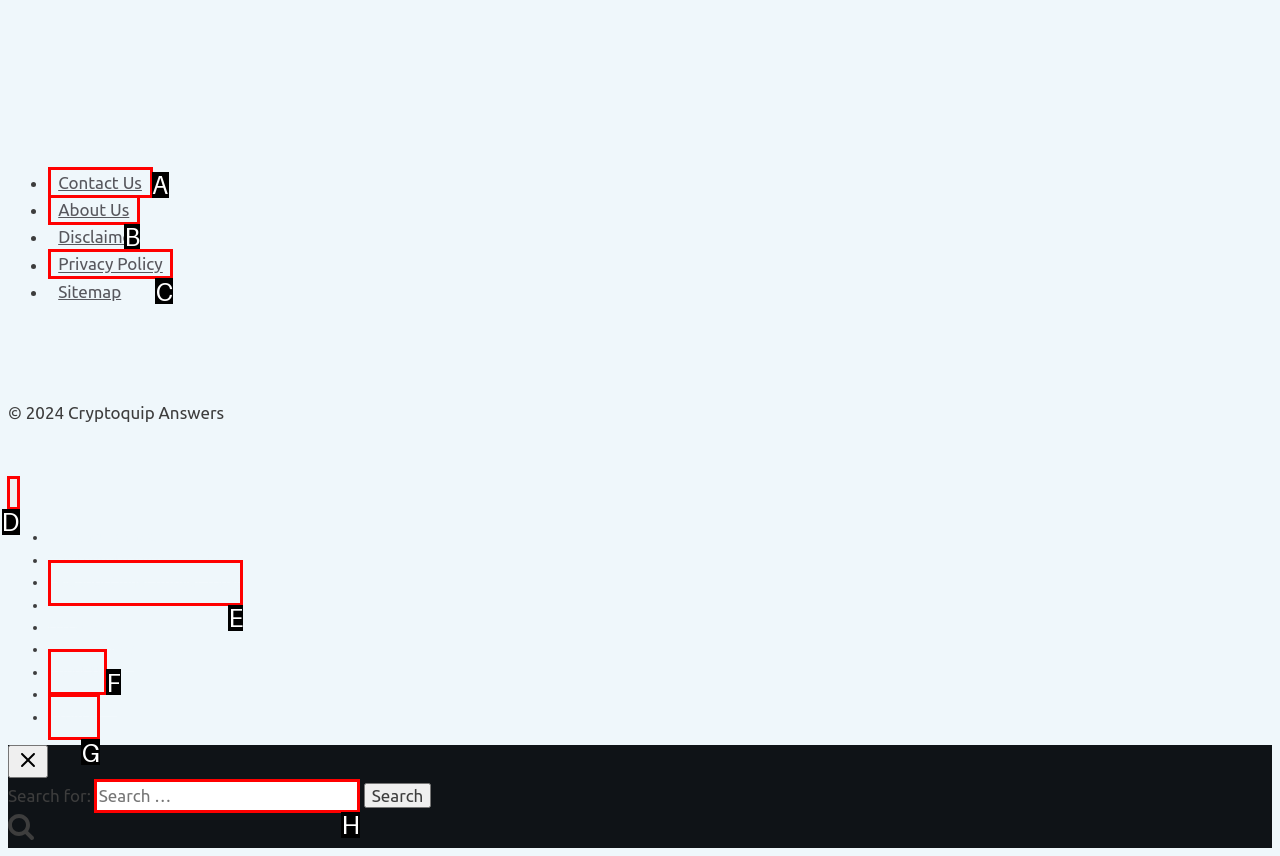Among the marked elements in the screenshot, which letter corresponds to the UI element needed for the task: Click the 'Close menu' button?

D